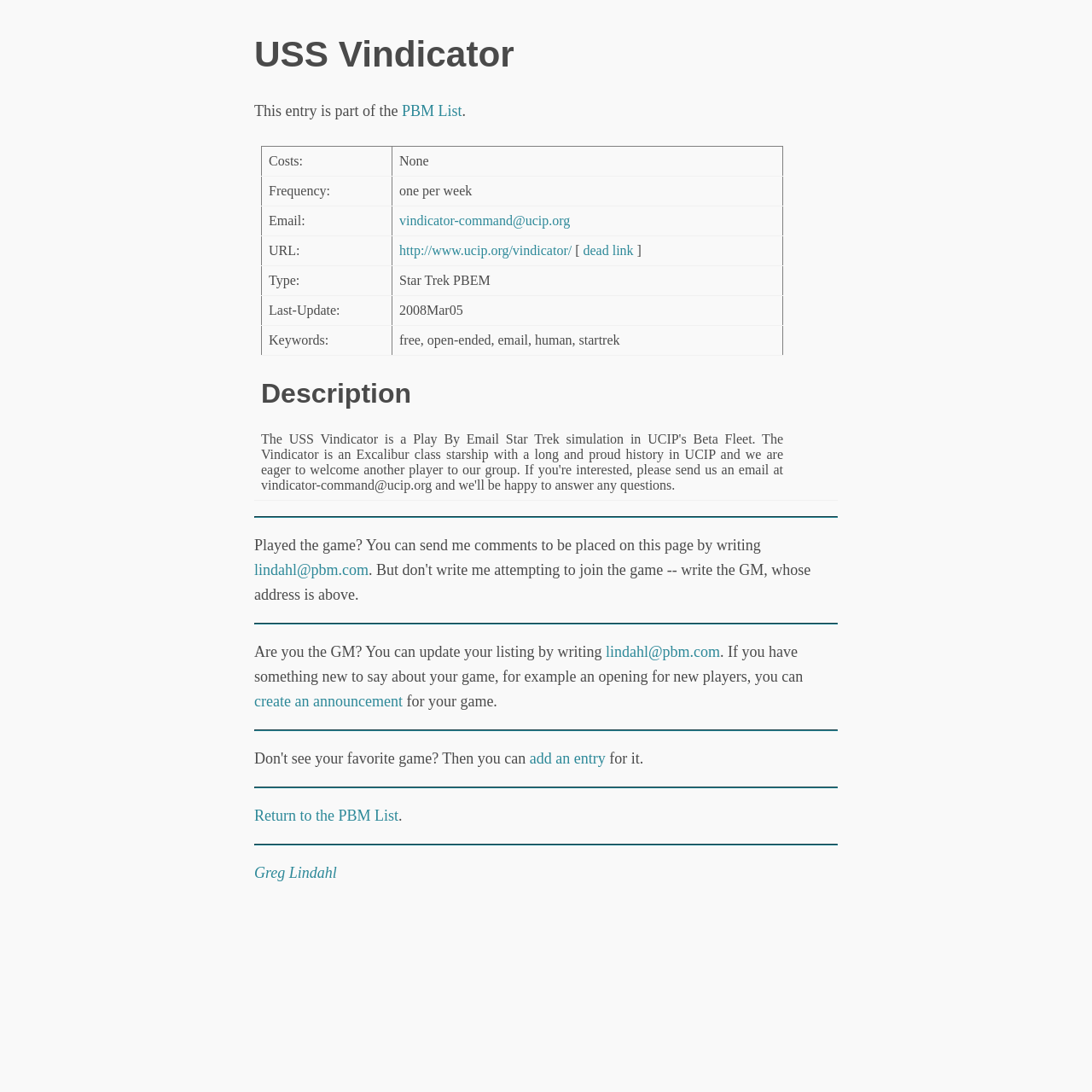What is the frequency of the simulation?
Use the information from the image to give a detailed answer to the question.

In the table, there is a row with 'Frequency:' and the corresponding value is 'one per week', indicating that the simulation is played once a week.